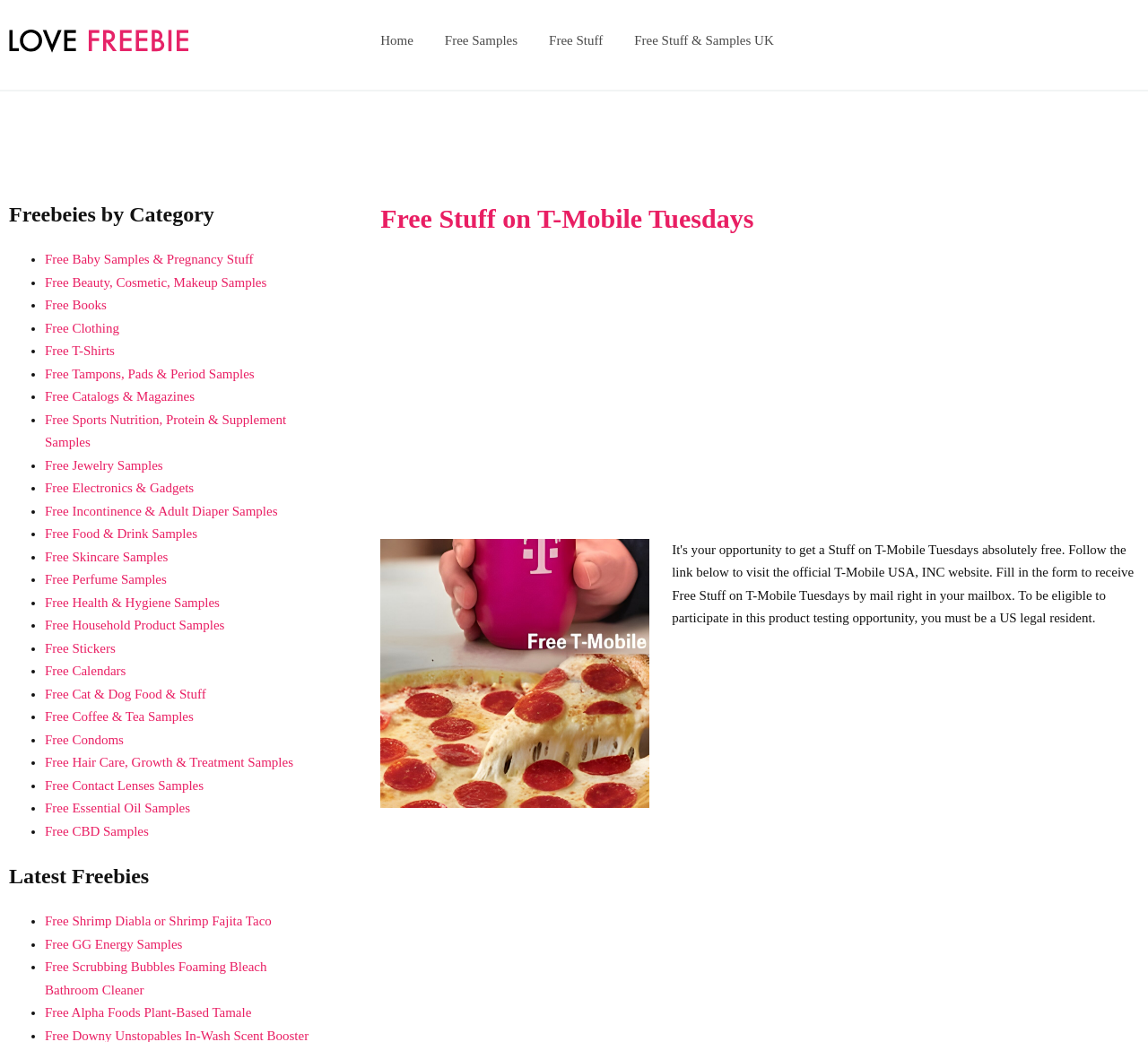Locate the bounding box for the described UI element: "Free Health & Hygiene Samples". Ensure the coordinates are four float numbers between 0 and 1, formatted as [left, top, right, bottom].

[0.039, 0.571, 0.191, 0.585]